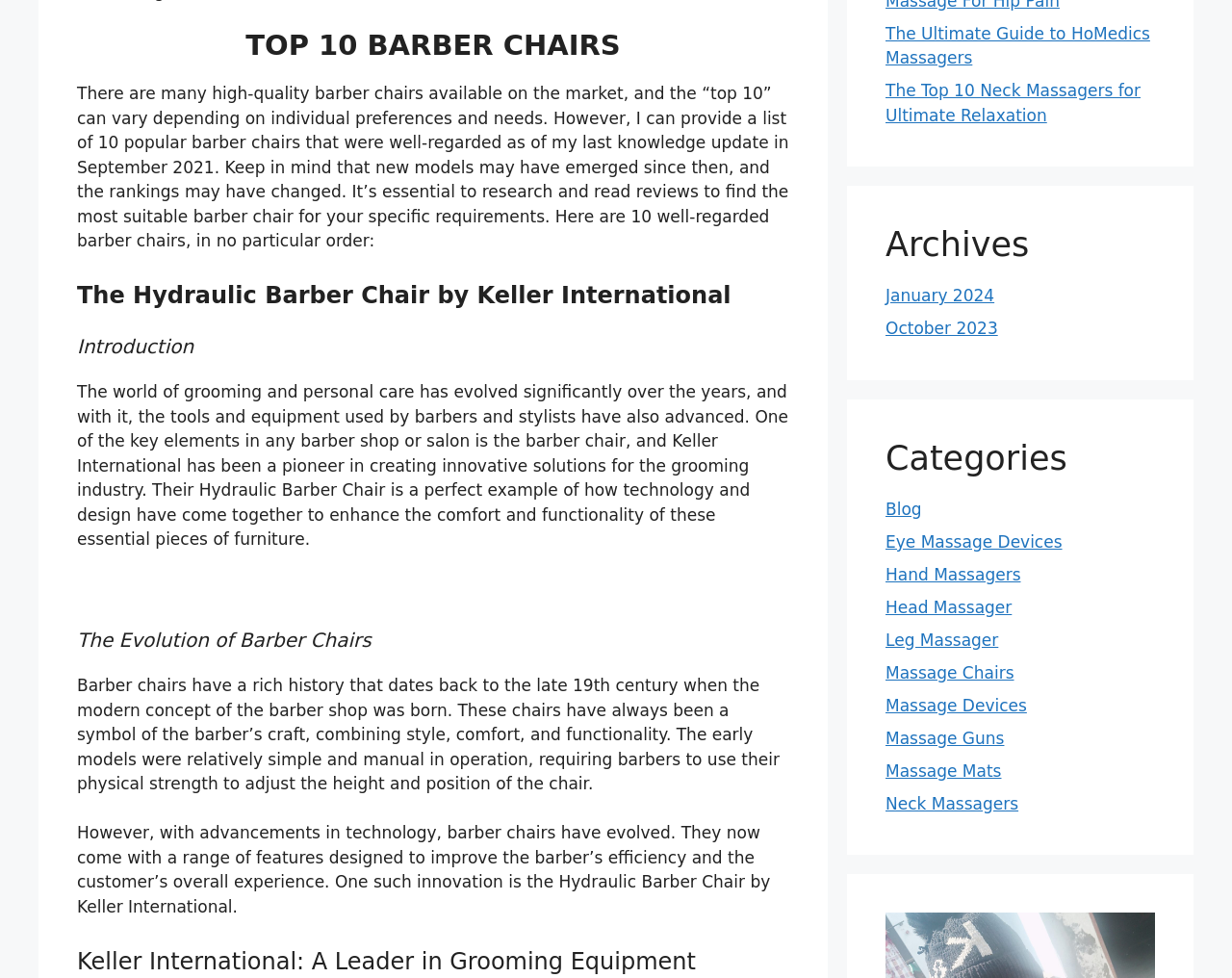Find the bounding box coordinates of the UI element according to this description: "Massage Devices".

[0.719, 0.711, 0.833, 0.731]